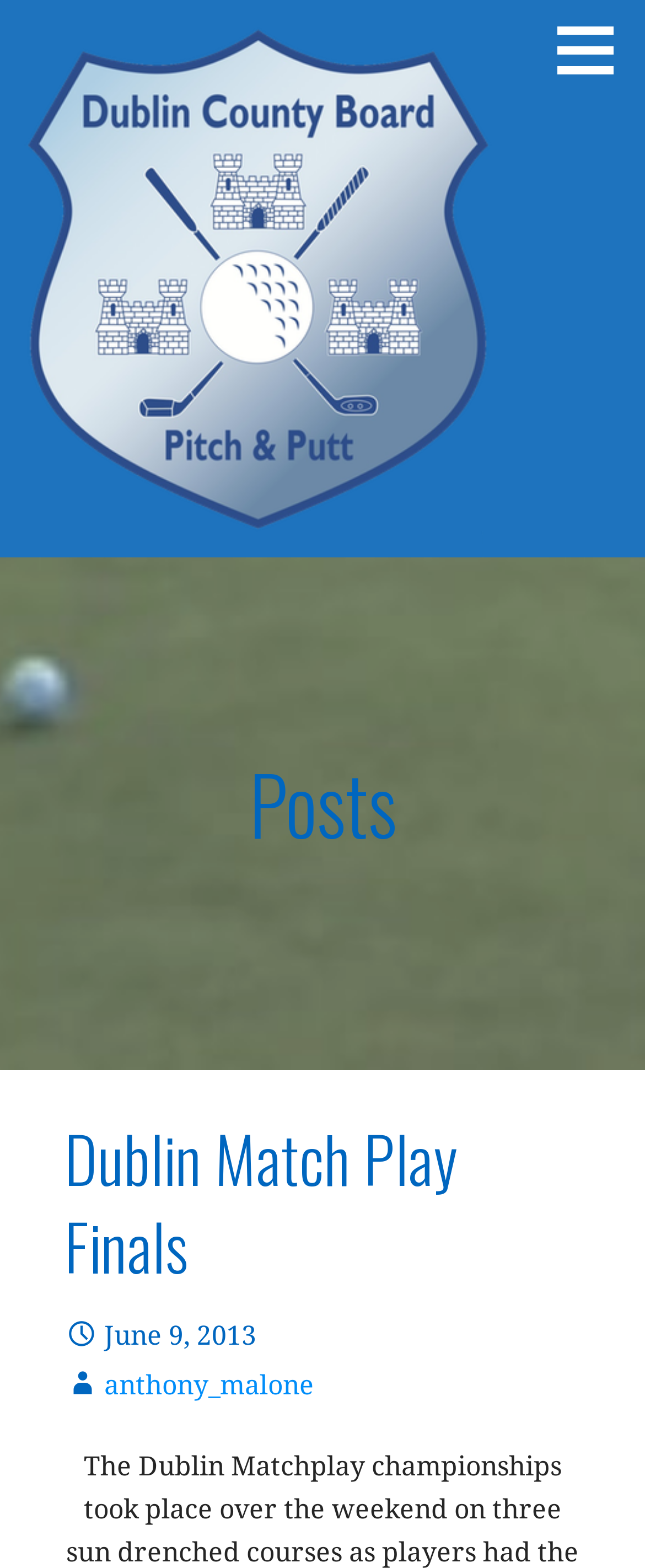Answer the question below in one word or phrase:
What is the name of the county board?

Dublin Pitch & Putt County Board